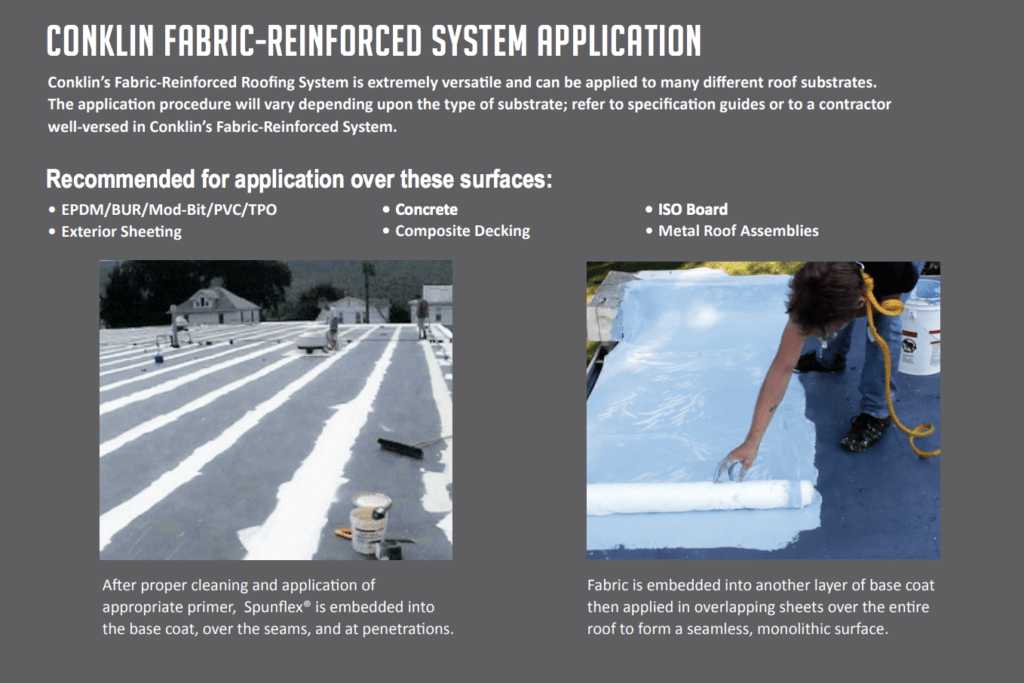What is one of the recommended surfaces for this roofing system?
Please respond to the question with as much detail as possible.

The caption lists several key recommended surfaces for this roofing system, including EPDM, BUR, Mod-Bit, PVC, TPO, concrete, composite decking, ISO board, and metal roof assemblies. EPDM is one of the mentioned surfaces.